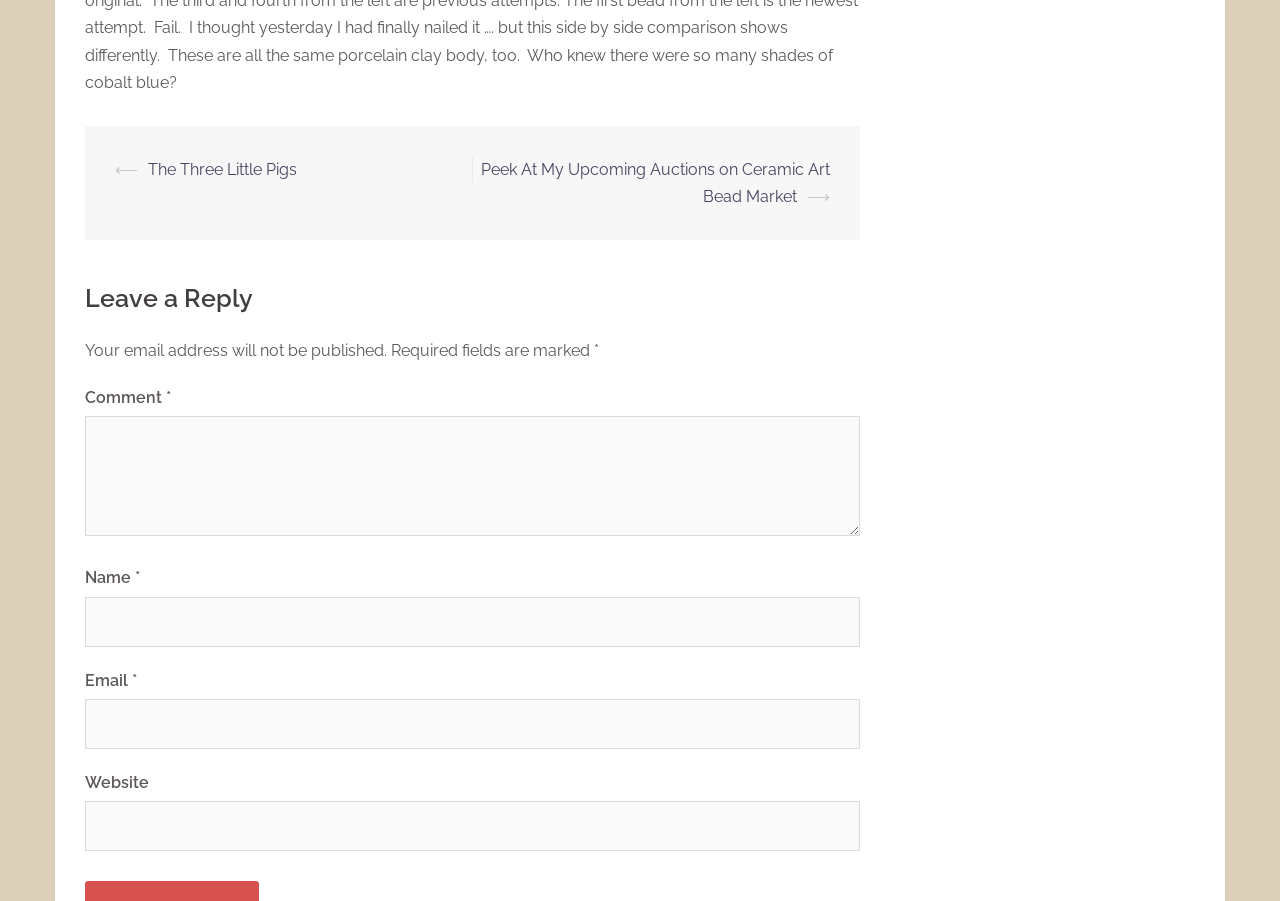What is the position of the 'Leave a Reply' heading?
Respond to the question with a single word or phrase according to the image.

Above the comment form